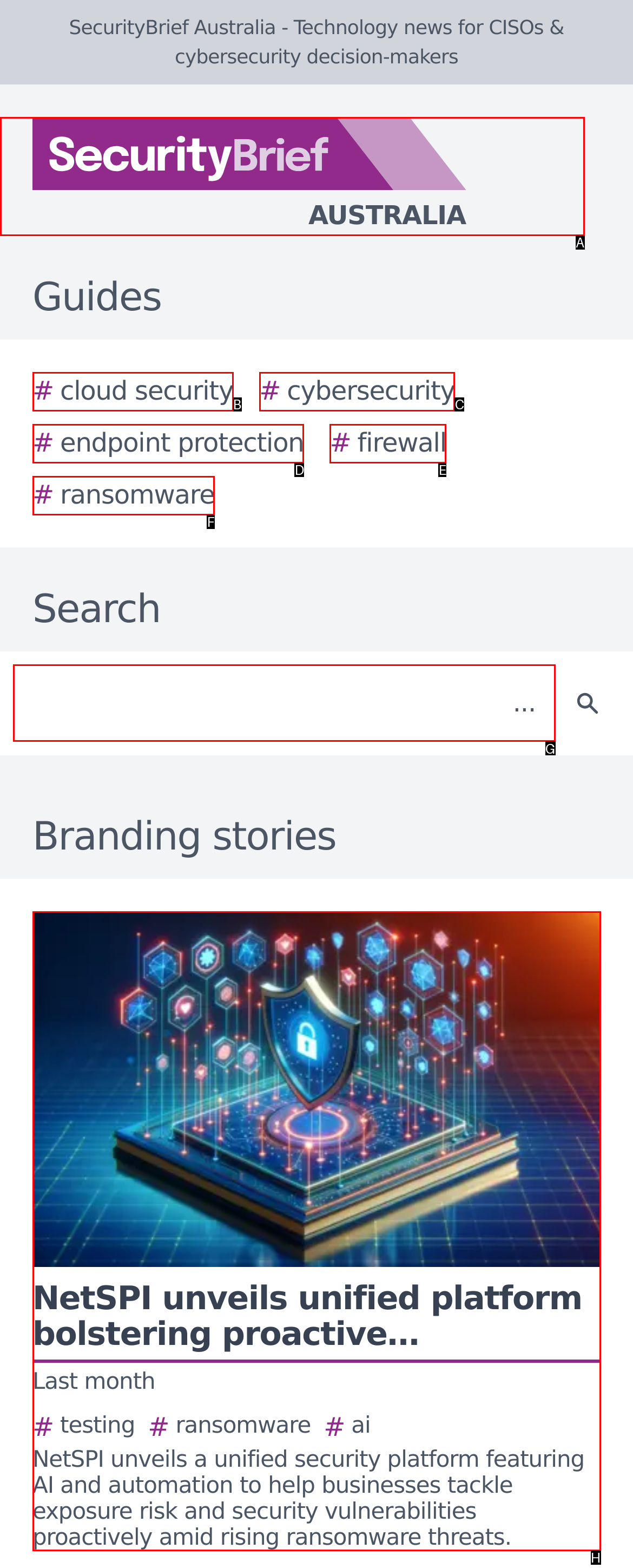Select the letter of the UI element you need to click to complete this task: Enter search query.

G